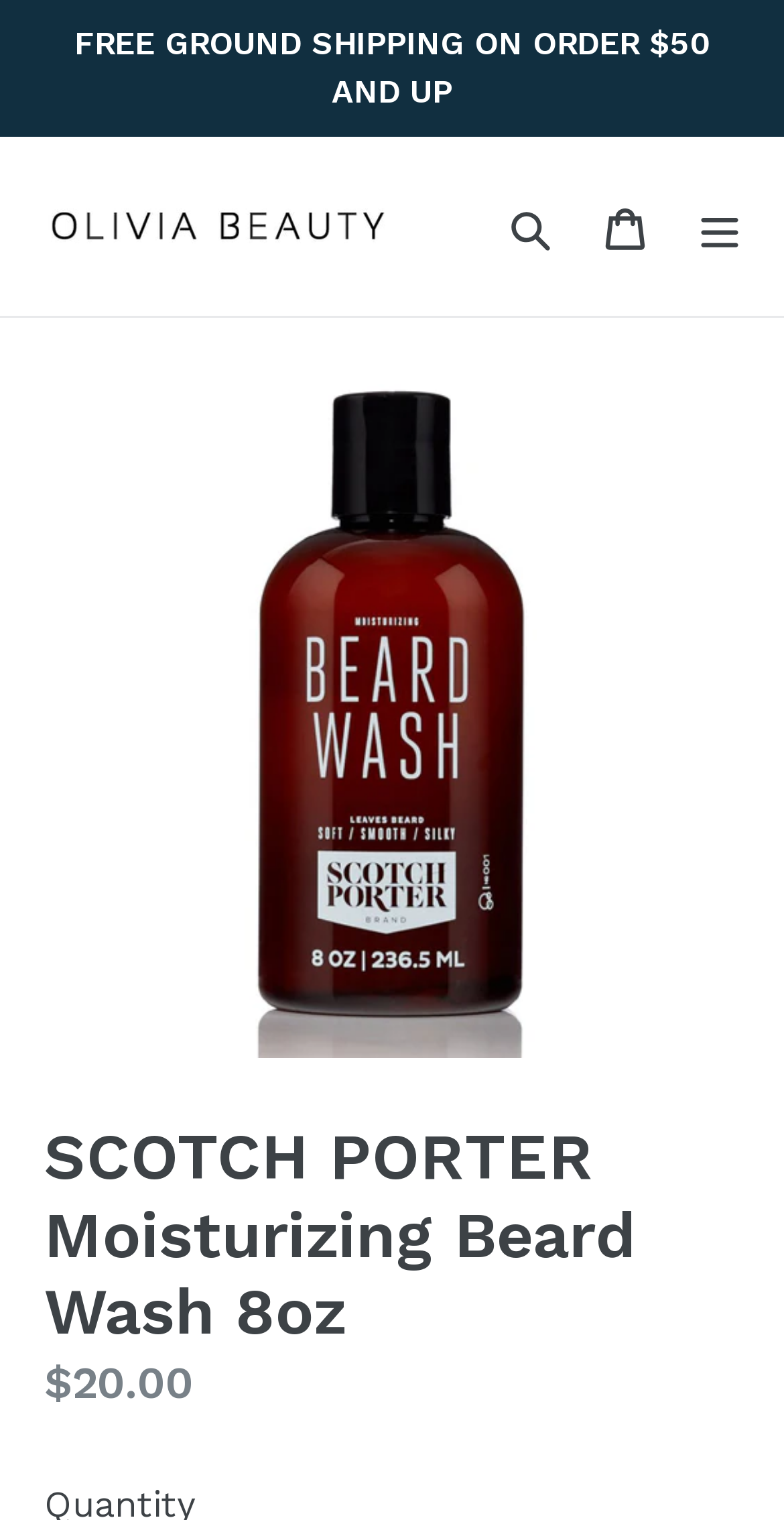Is there a cart feature on the webpage?
Based on the image, respond with a single word or phrase.

Yes